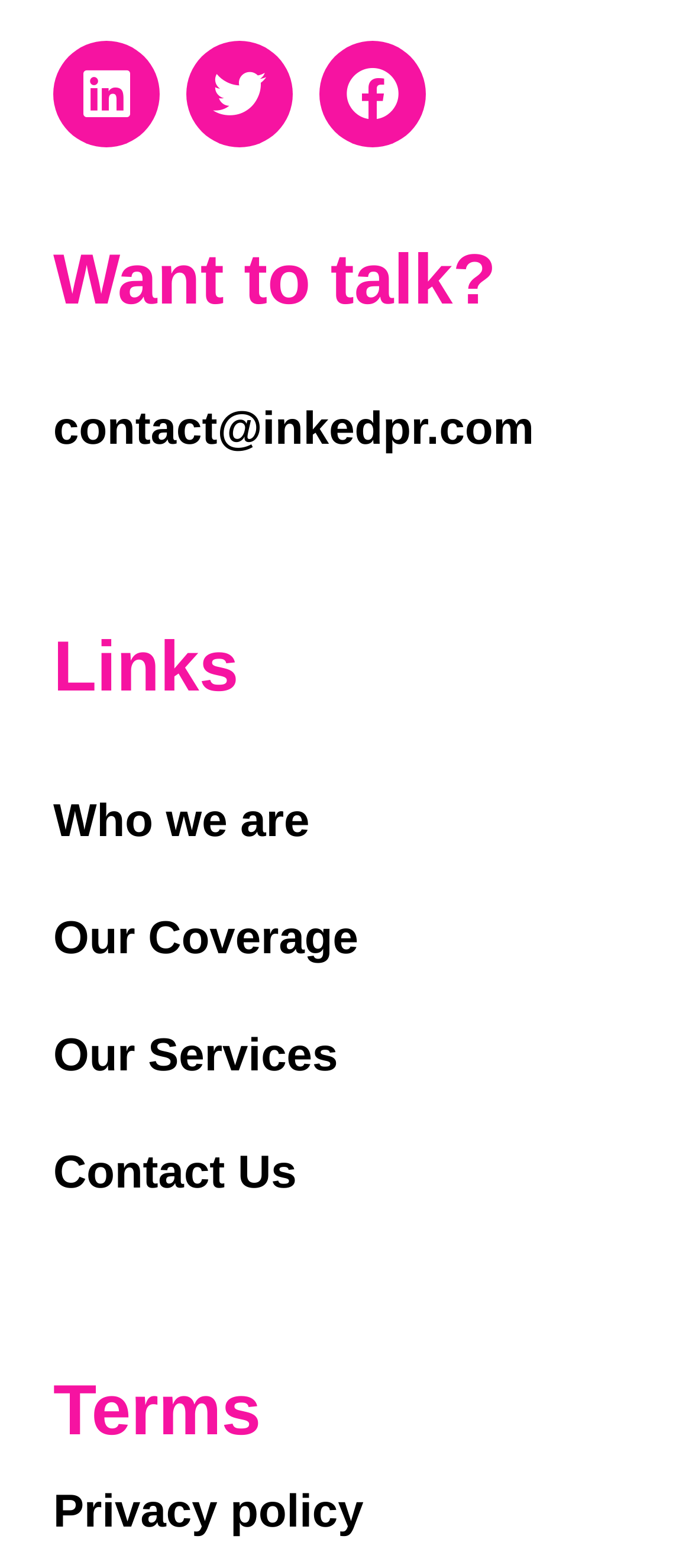Answer the question below in one word or phrase:
What is the last link on the webpage?

Privacy policy